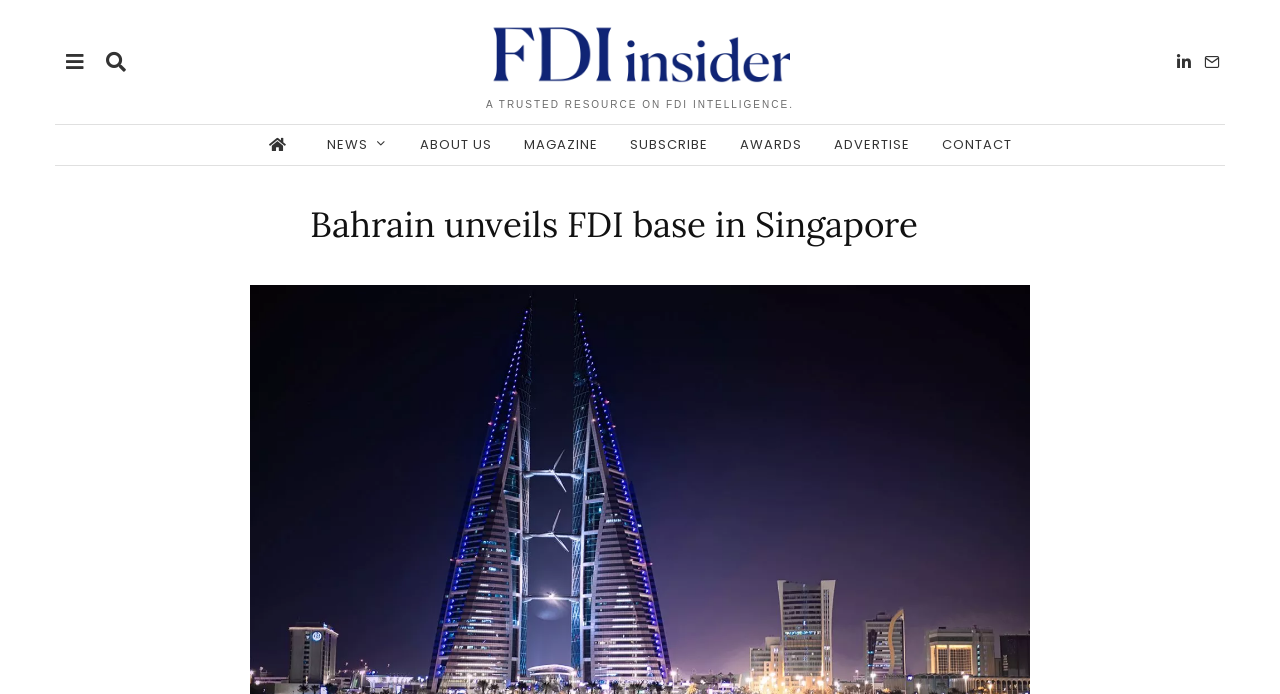What is the theme of the webpage?
Examine the image and provide an in-depth answer to the question.

The theme of the webpage is business/economy, as it discusses foreign direct investment (FDI) and provides resources related to FDI intelligence, indicating a focus on business and economic development.